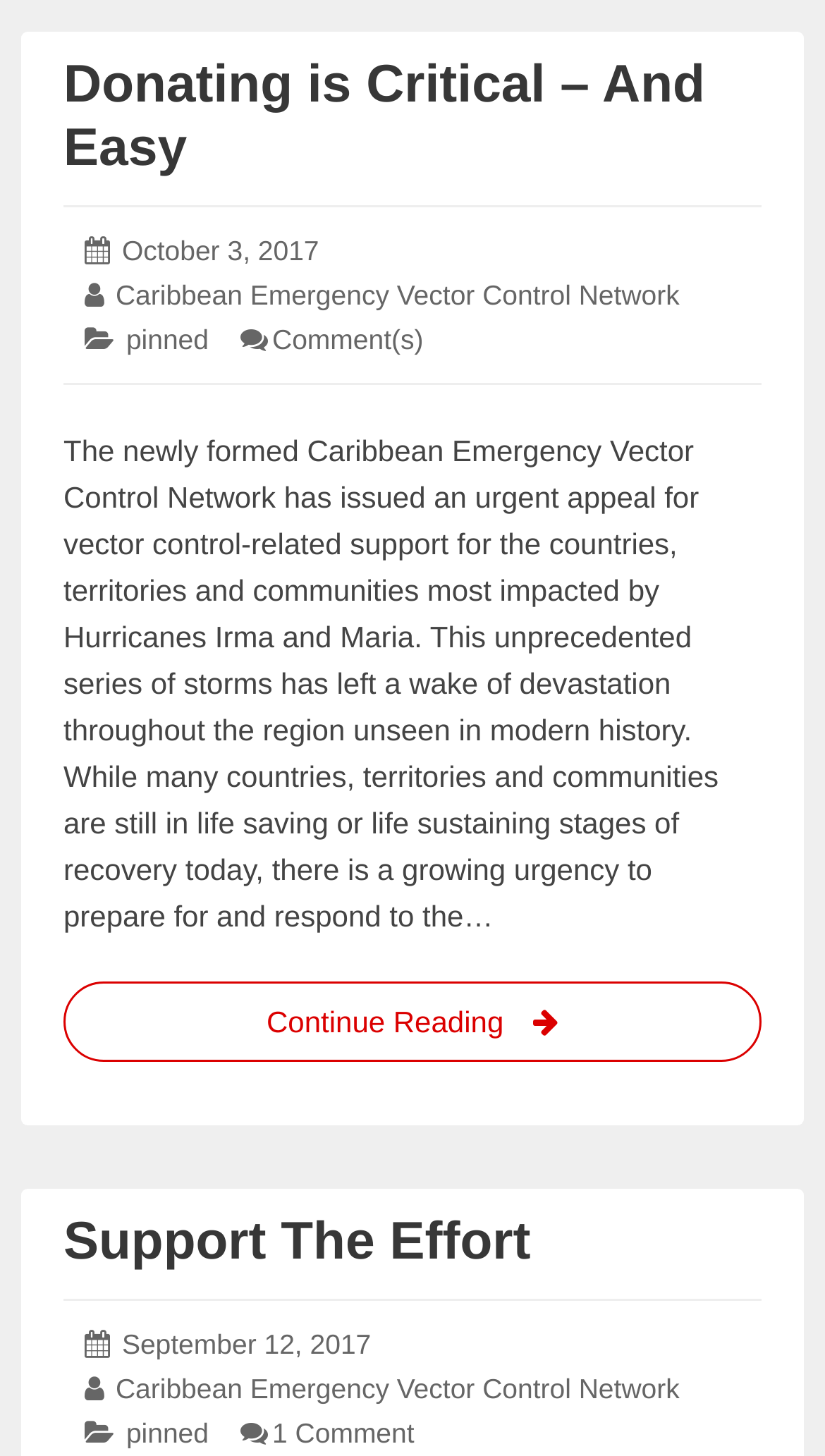Answer briefly with one word or phrase:
What is the title of the first article?

Donating is Critical – And Easy